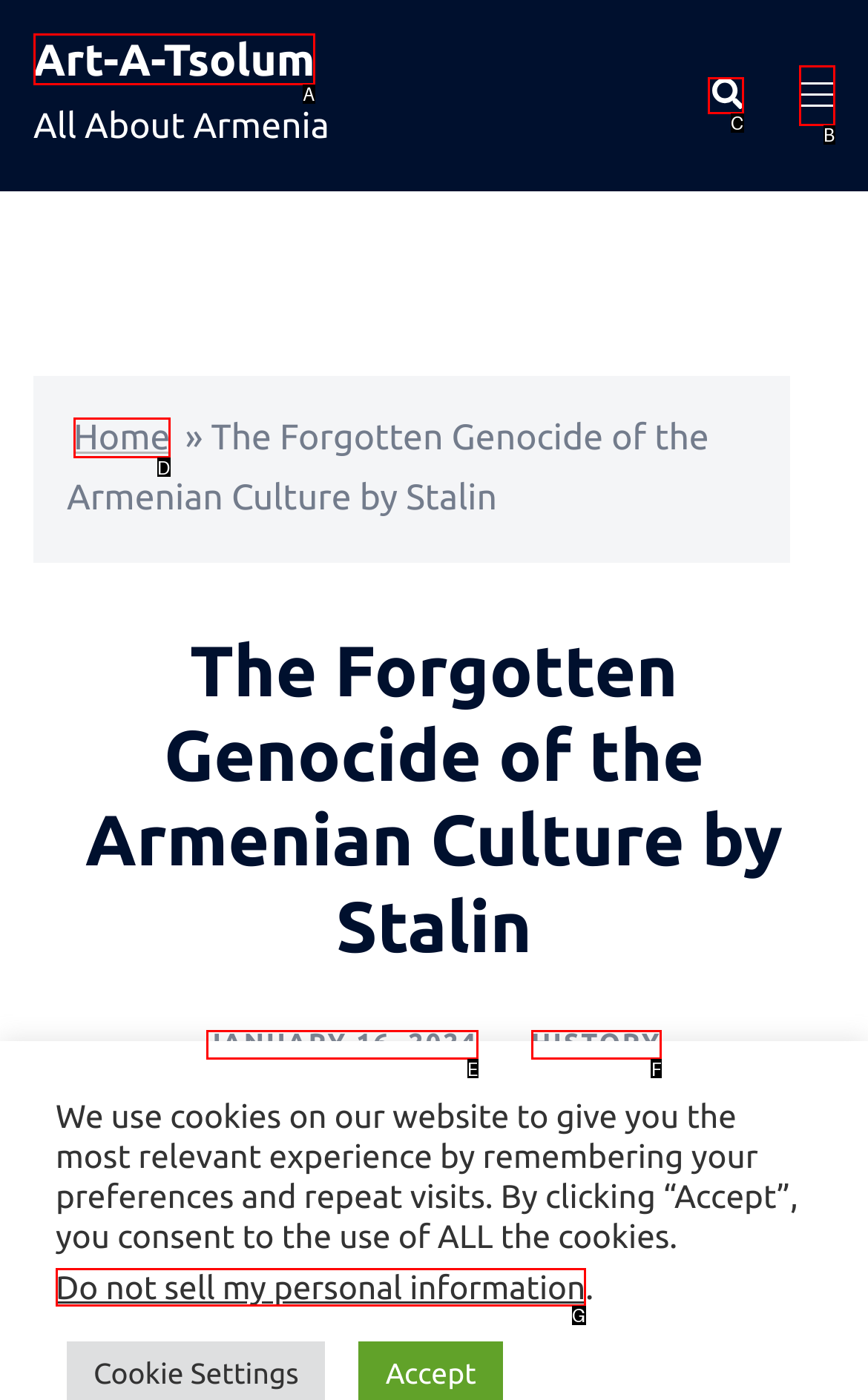Select the HTML element that corresponds to the description: History. Reply with the letter of the correct option.

F